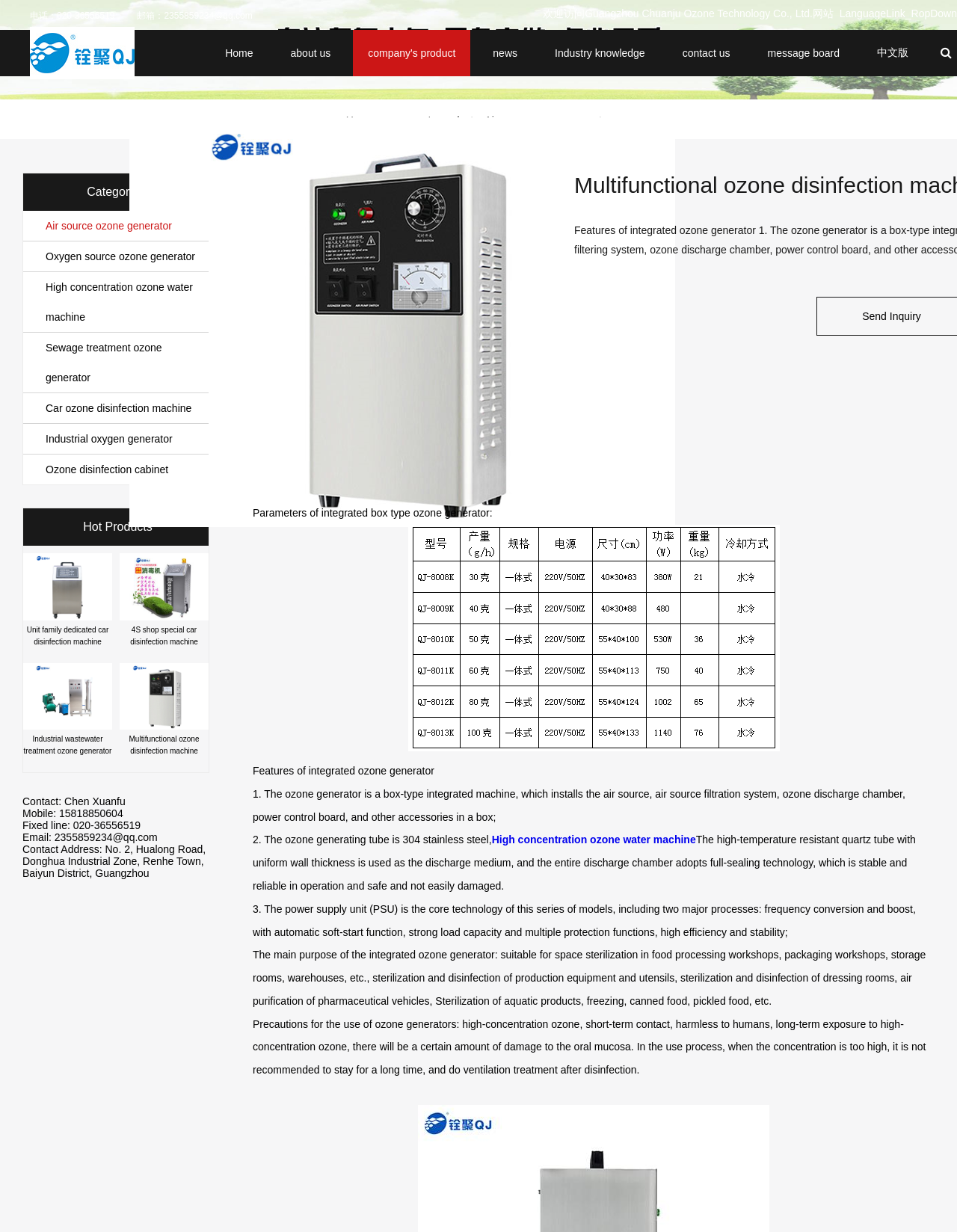Utilize the information from the image to answer the question in detail:
What is the company's phone number?

The company's phone number can be found in the top-right corner of the webpage, next to the '电话：' label, which is '020-36556519'.